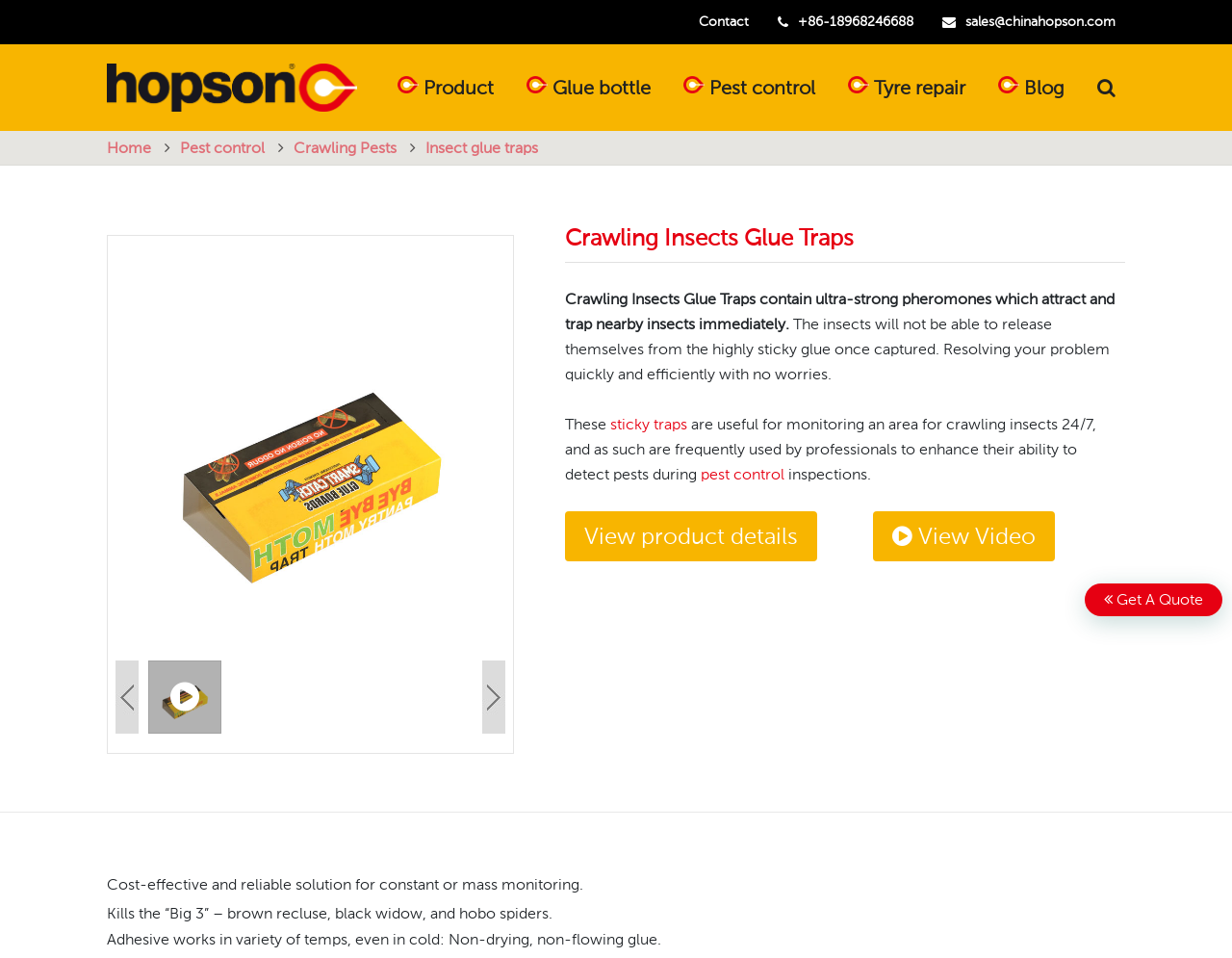Give a one-word or short-phrase answer to the following question: 
What is the benefit of using sticky traps?

Monitoring an area for crawling insects